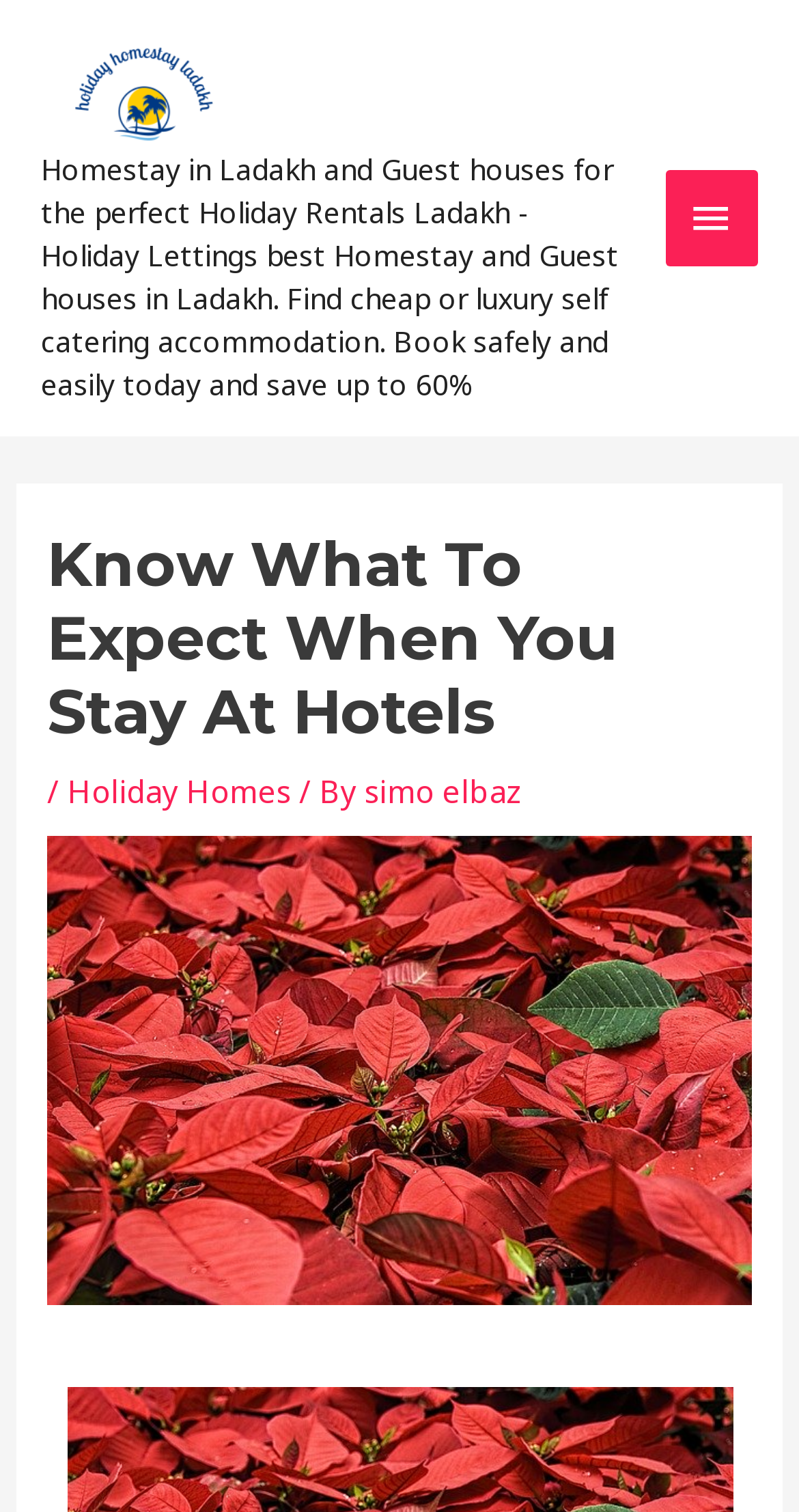From the element description alt="holiday homestay ladakh", predict the bounding box coordinates of the UI element. The coordinates must be specified in the format (top-left x, top-left y, bottom-right x, bottom-right y) and should be within the 0 to 1 range.

[0.051, 0.043, 0.308, 0.07]